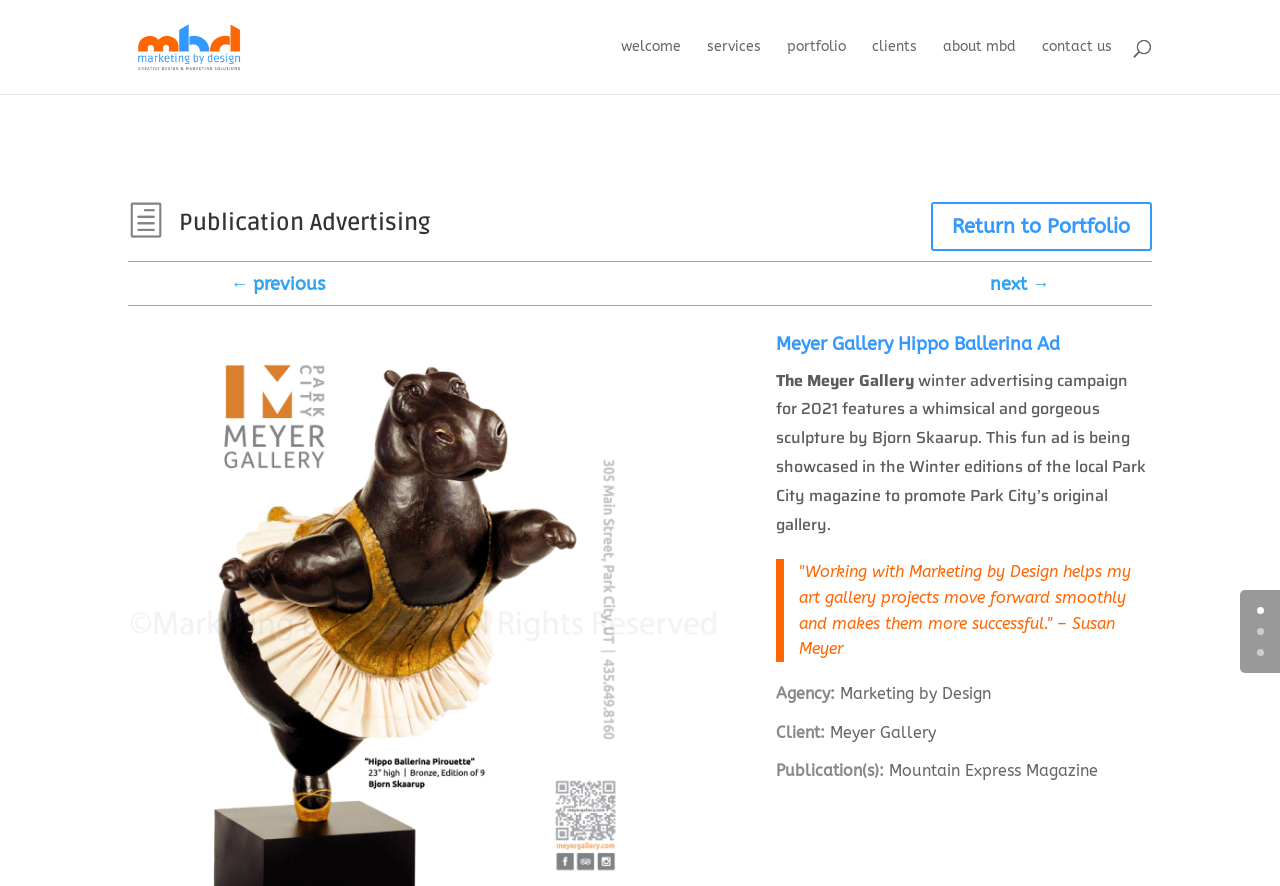Please indicate the bounding box coordinates for the clickable area to complete the following task: "view services". The coordinates should be specified as four float numbers between 0 and 1, i.e., [left, top, right, bottom].

[0.552, 0.045, 0.595, 0.106]